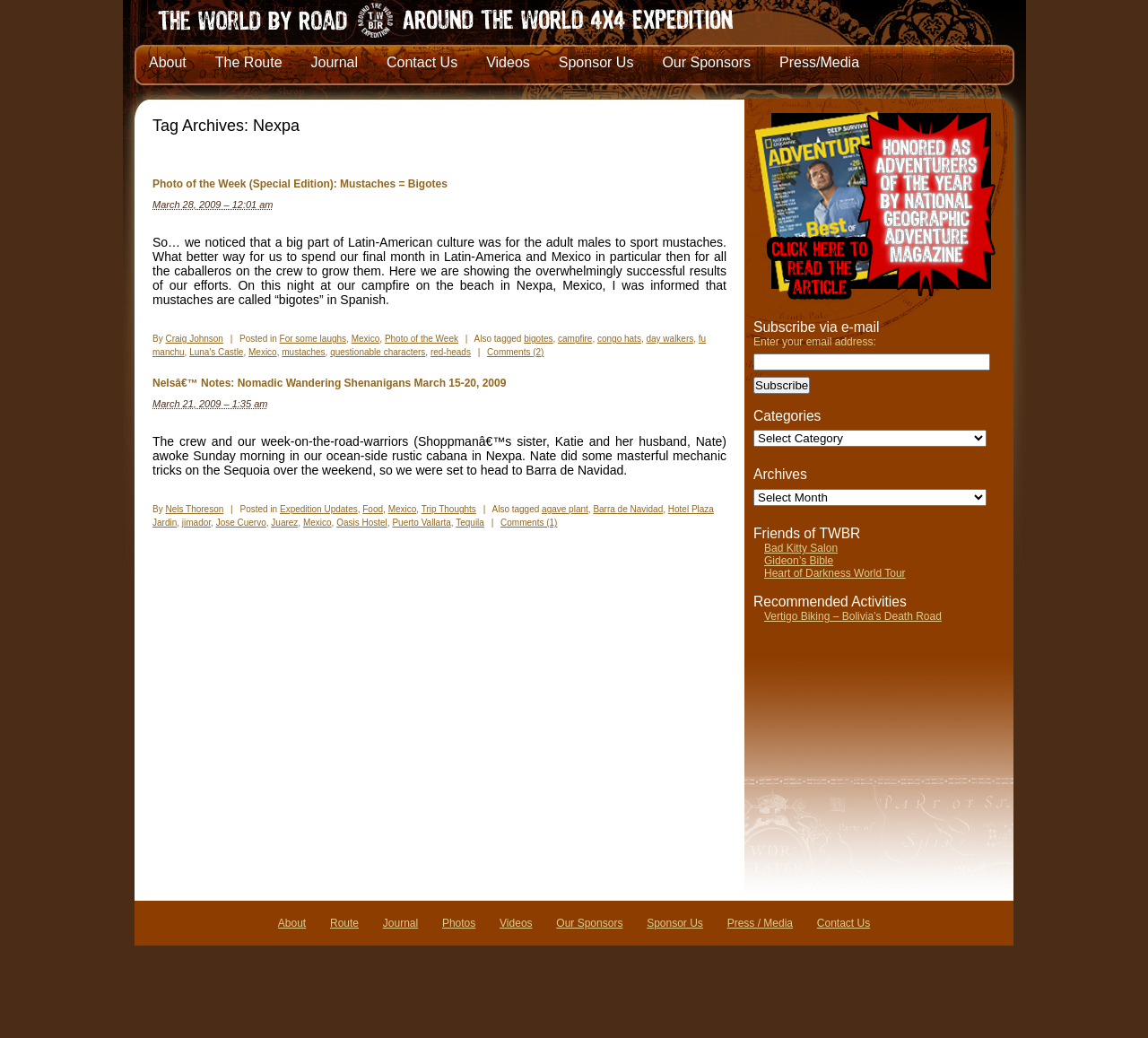Locate the bounding box coordinates of the area to click to fulfill this instruction: "Click on 'About'". The bounding box should be presented as four float numbers between 0 and 1, in the order [left, top, right, bottom].

[0.117, 0.043, 0.175, 0.078]